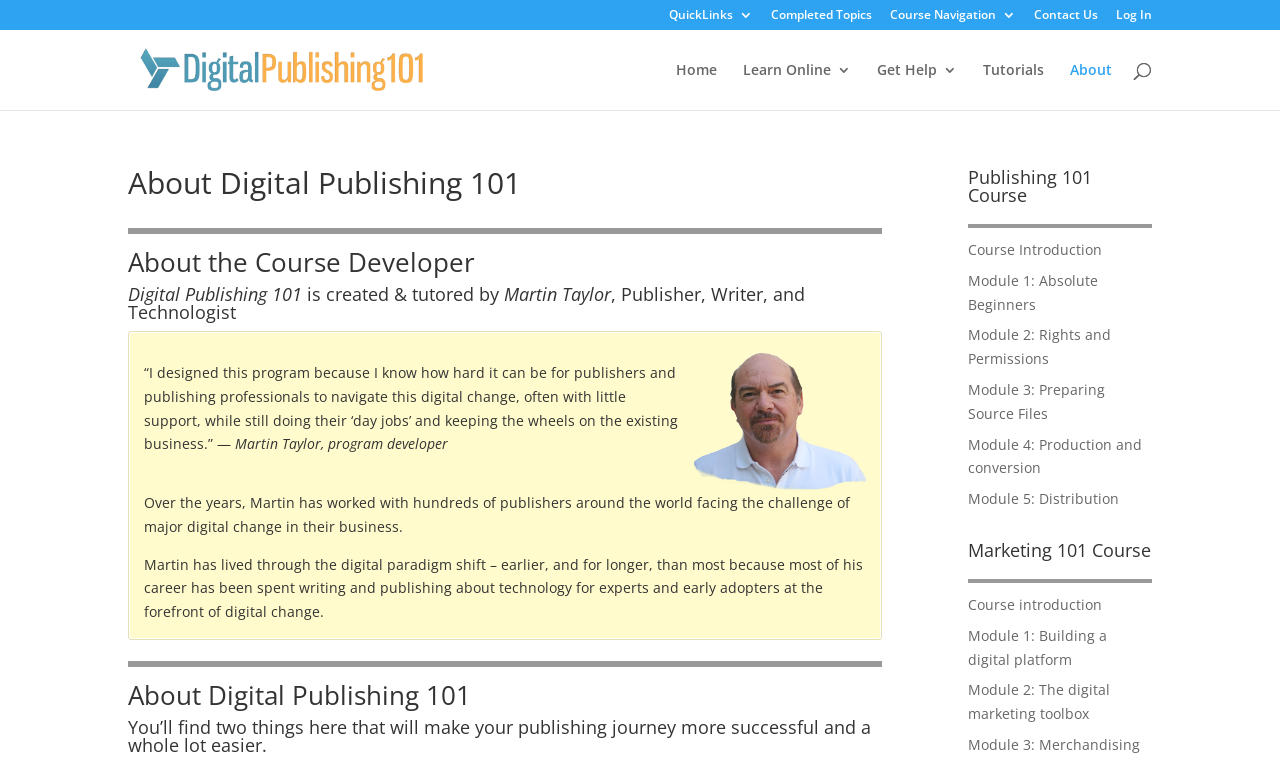Construct a comprehensive caption that outlines the webpage's structure and content.

The webpage is about Digital Publishing 101, a course created and tutored by Martin Taylor, a publisher, writer, and technologist. At the top of the page, there are several links, including "QuickLinks 3", "Completed Topics", "Course Navigation 3", "Contact Us", and "Log In", aligned horizontally and taking up about half of the screen width. Below these links, there is a logo image of Digital Publishing 101, accompanied by a link to the course homepage.

On the left side of the page, there is a search bar with a searchbox labeled "Search for:". Below the search bar, there are three sections of content. The first section has a heading "About Digital Publishing 101" and provides information about the course developer, Martin Taylor. This section includes a photo of Martin Taylor, a quote from him, and a brief description of his experience working with hundreds of publishers around the world.

The second section has a heading "About the Course Developer" and provides more information about Martin Taylor's background and experience. This section includes two paragraphs of text describing Martin's career and his experience with digital change in the publishing industry.

The third section has a heading "About Digital Publishing 101" and appears to be a brief introduction to the course. On the right side of the page, there are two sections of content. The first section has a heading "Publishing 101 Course" and lists five modules of the course, including "Course Introduction", "Module 1: Absolute Beginners", and so on. The second section has a heading "Marketing 101 Course" and lists two modules, including "Course introduction" and "Module 1: Building a digital platform".